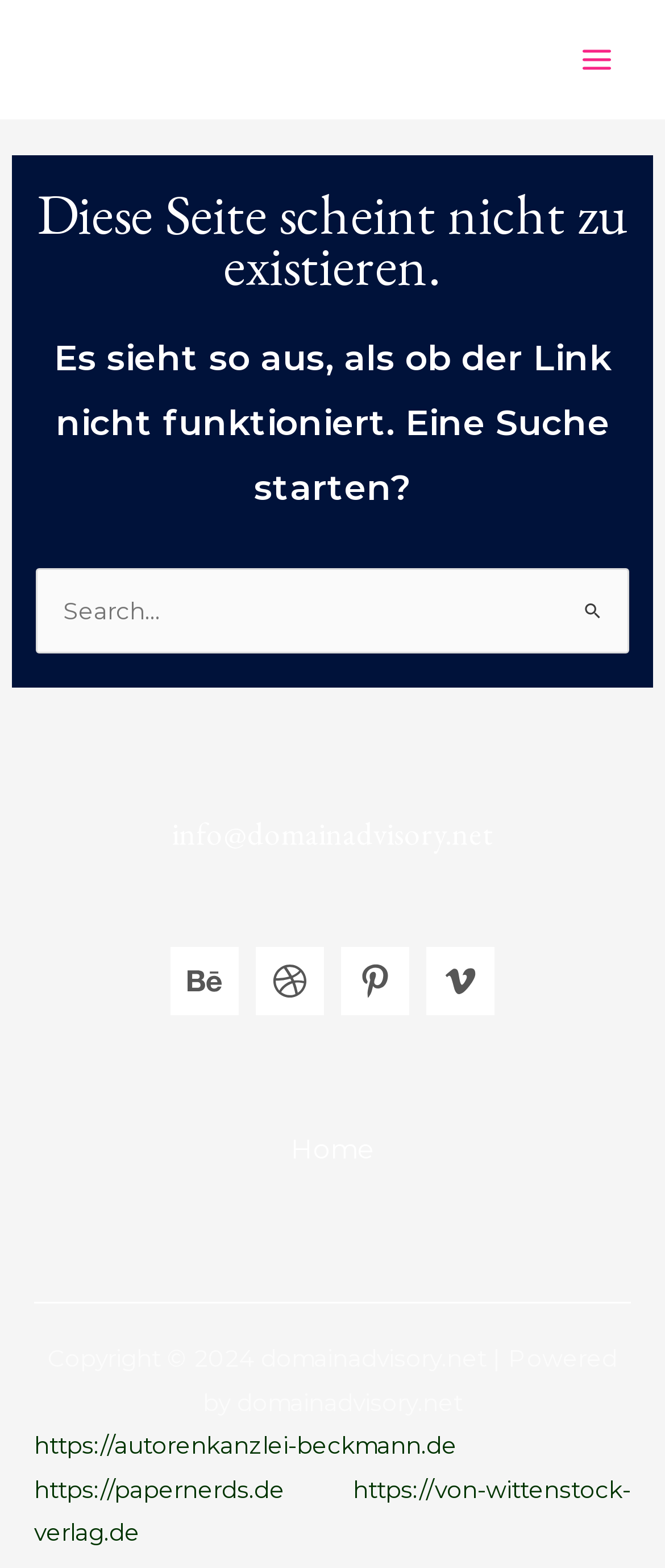Explain the features and main sections of the webpage comprehensively.

This webpage appears to be an error page, indicating that the requested page does not exist. At the top, there is a main menu button on the right side, accompanied by a small image. Below this, a large header announces that the page does not exist, with a brief description stating that the link may not be functioning and suggesting a search.

On the left side, there is a search bar with a label "Suchen nach:" (Search for:) and a search box where users can input their queries. Next to the search box, there are two buttons: "Suche übermitteln" (Submit Search) and "Suche" (Search). The "Suche übermitteln" button has a small image on it.

Further down, there are four social media links with their respective icons: Behance, Dribbble, Pinterest, and Vimeo. These links are aligned horizontally and are centered on the page.

Below the social media links, there is a navigation section with a single link to the "Home" page. At the very bottom of the page, there is a copyright notice and three links to external websites.

Overall, the page has a simple and minimalistic design, with a clear message indicating that the requested page does not exist and providing alternative actions for the user to take.